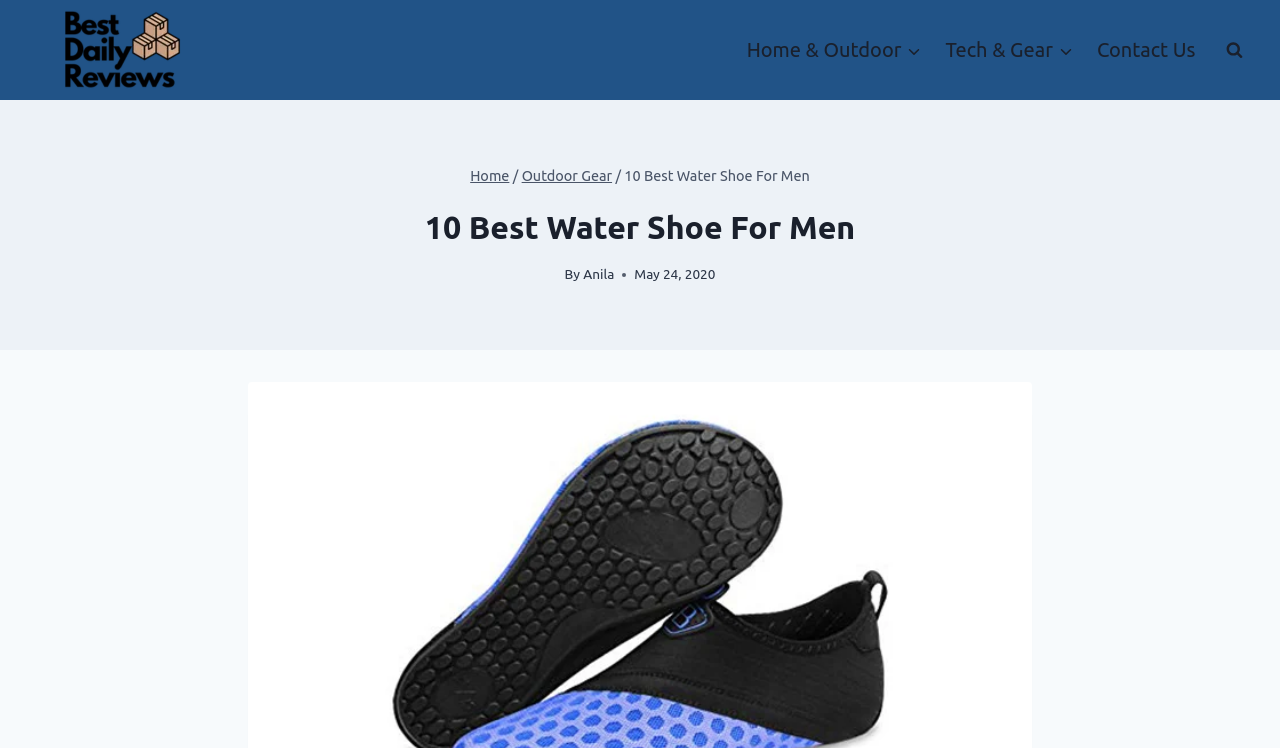Refer to the screenshot and answer the following question in detail:
Who is the author of the current article?

I found the 'By' text element followed by a link element with the text 'Anila', which indicates the author of the article.